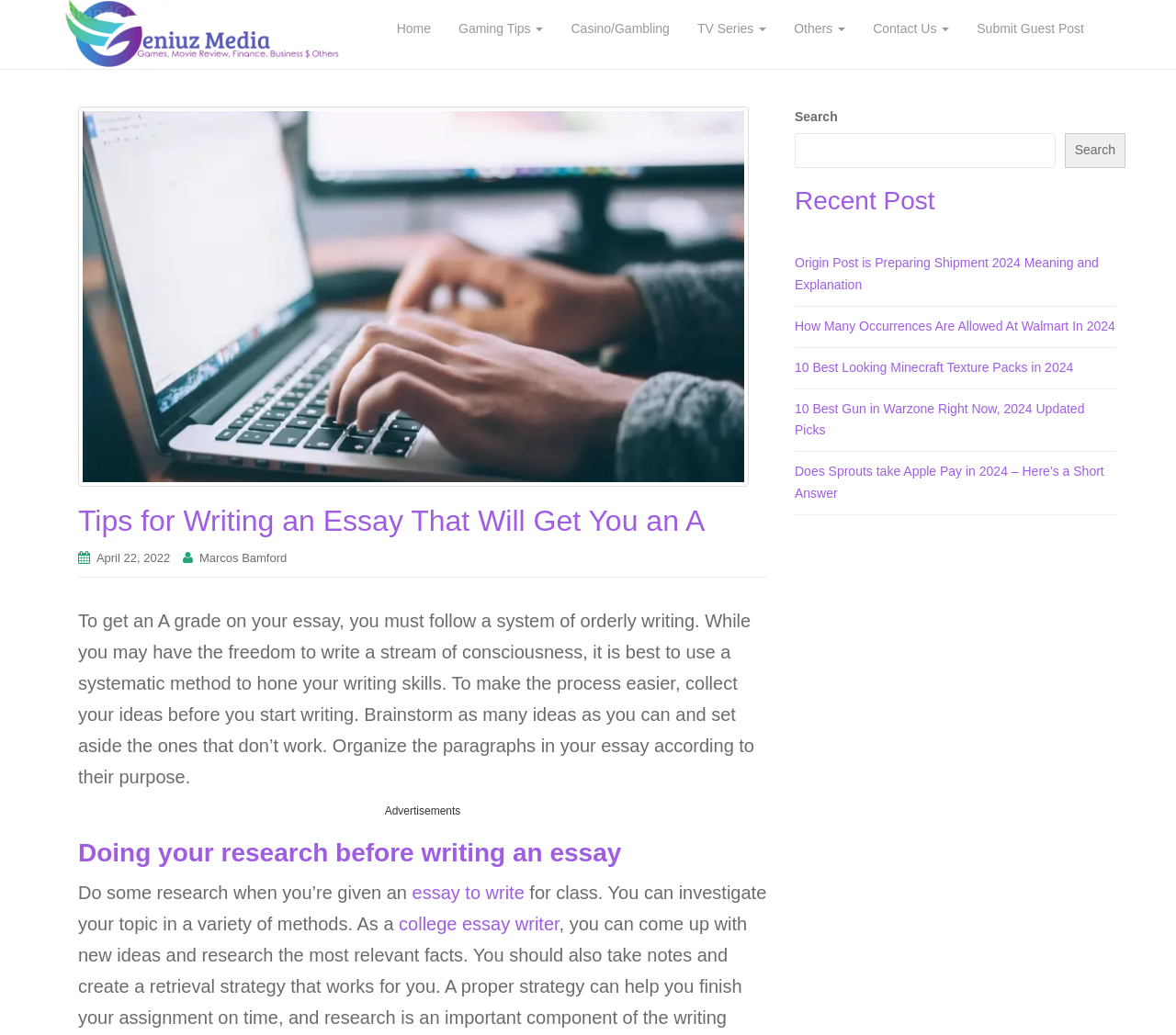Please pinpoint the bounding box coordinates for the region I should click to adhere to this instruction: "Click on the 'college essay writer' link".

[0.339, 0.882, 0.475, 0.902]